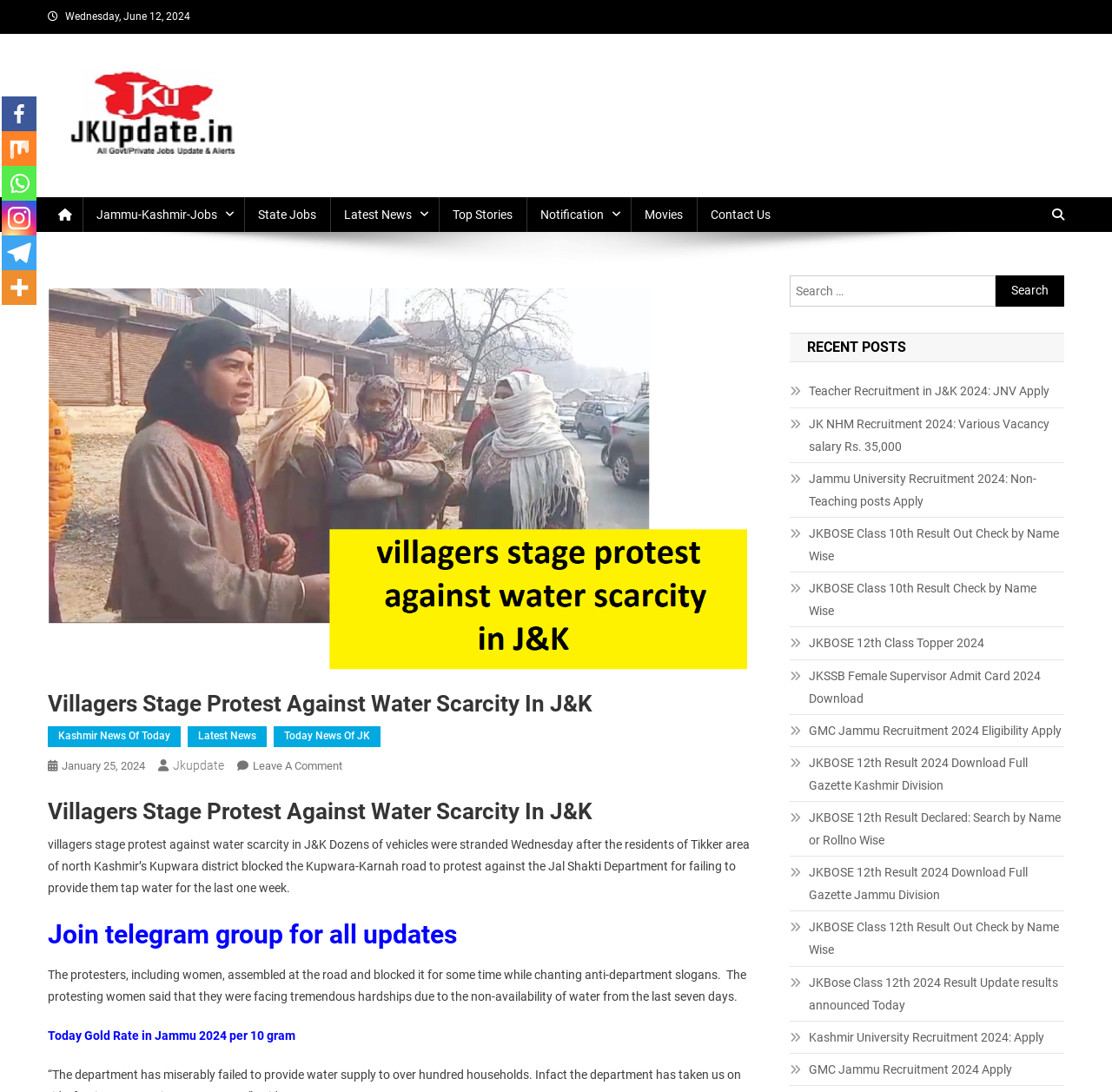Please specify the bounding box coordinates in the format (top-left x, top-left y, bottom-right x, bottom-right y), with values ranging from 0 to 1. Identify the bounding box for the UI component described as follows: JKBOSE 12th Class Topper 2024

[0.71, 0.579, 0.885, 0.599]